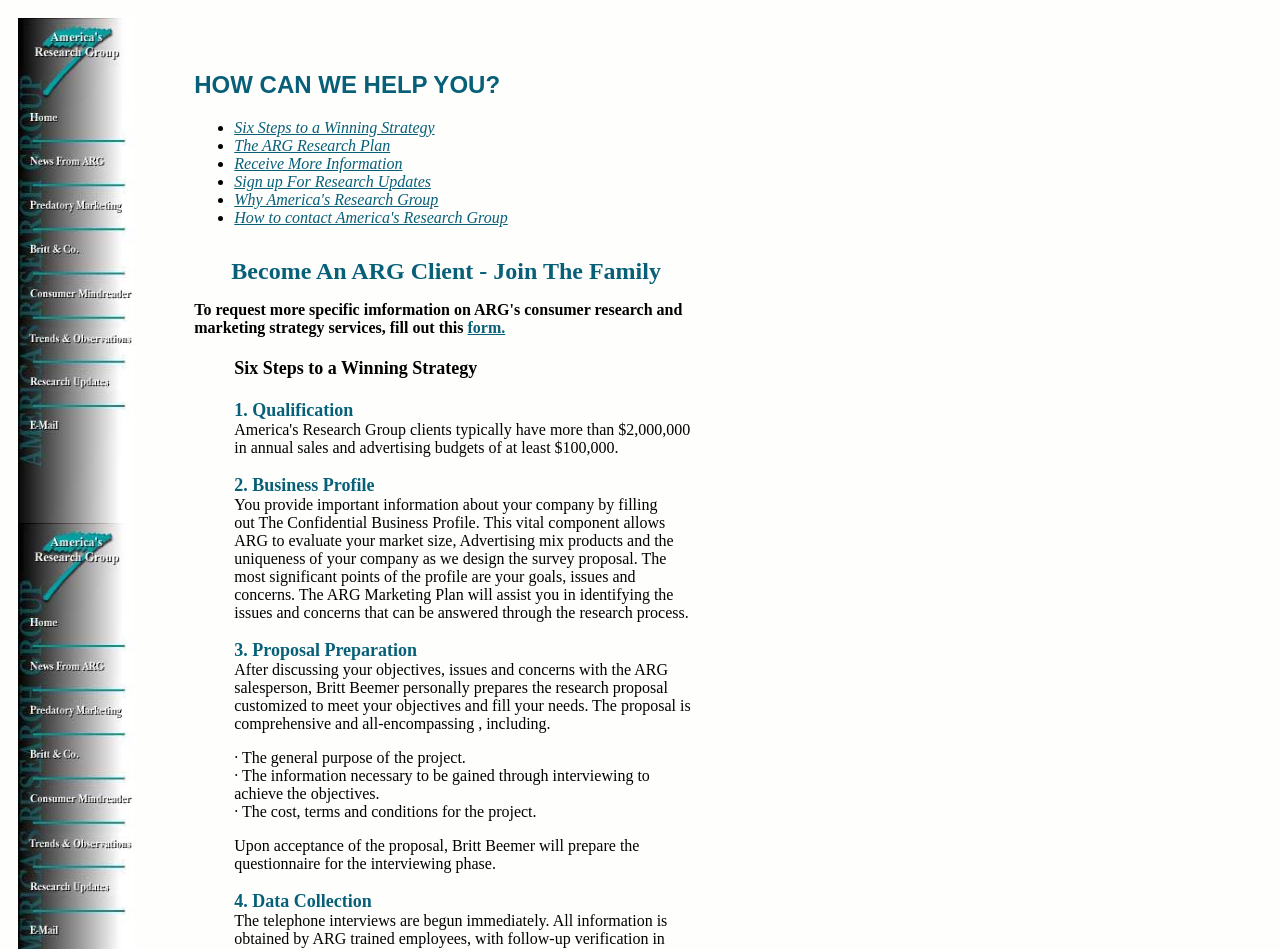Based on the element description, predict the bounding box coordinates (top-left x, top-left y, bottom-right x, bottom-right y) for the UI element in the screenshot: Sign up For Research Updates

[0.183, 0.182, 0.337, 0.2]